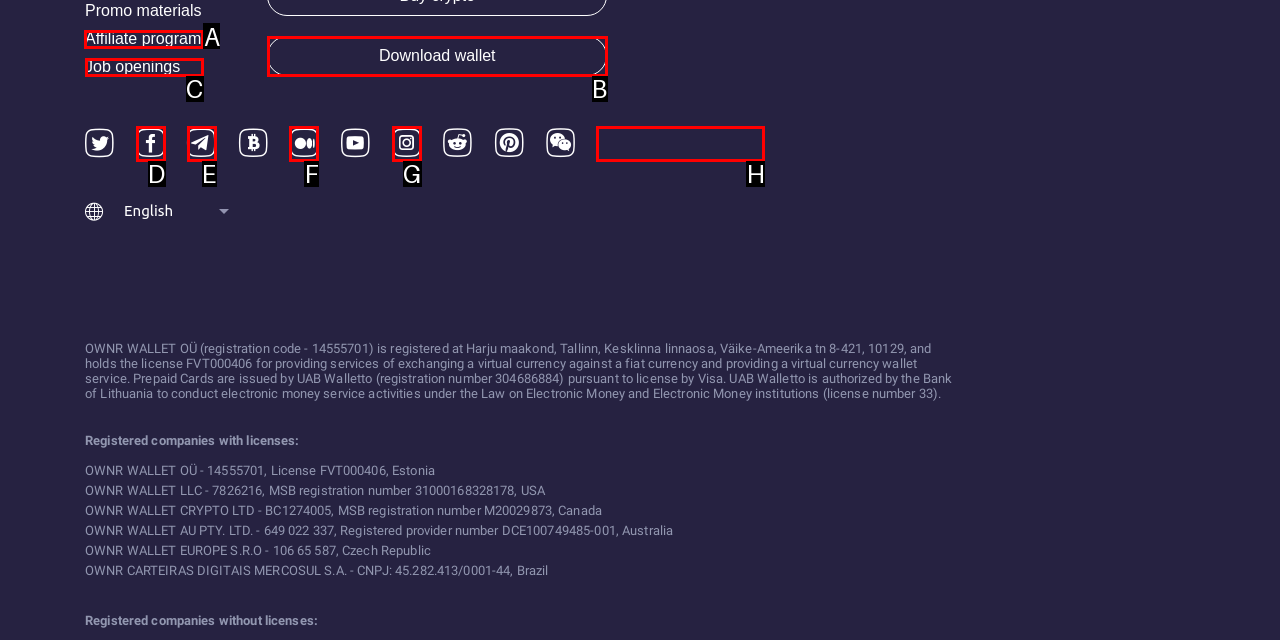Determine the letter of the UI element that you need to click to perform the task: Check affiliate program.
Provide your answer with the appropriate option's letter.

A